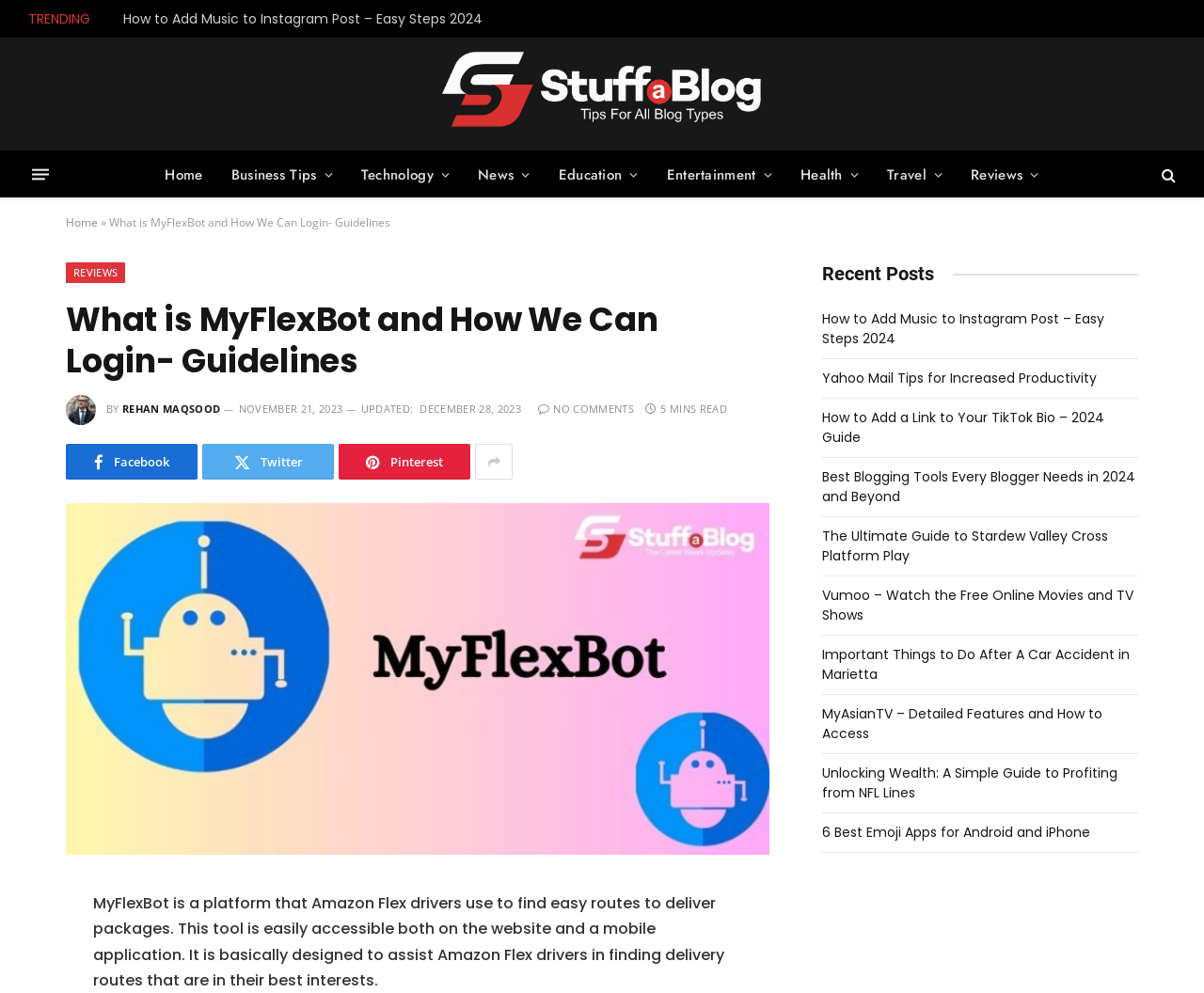How many minutes does it take to read the article?
Based on the screenshot, answer the question with a single word or phrase.

5 MINS